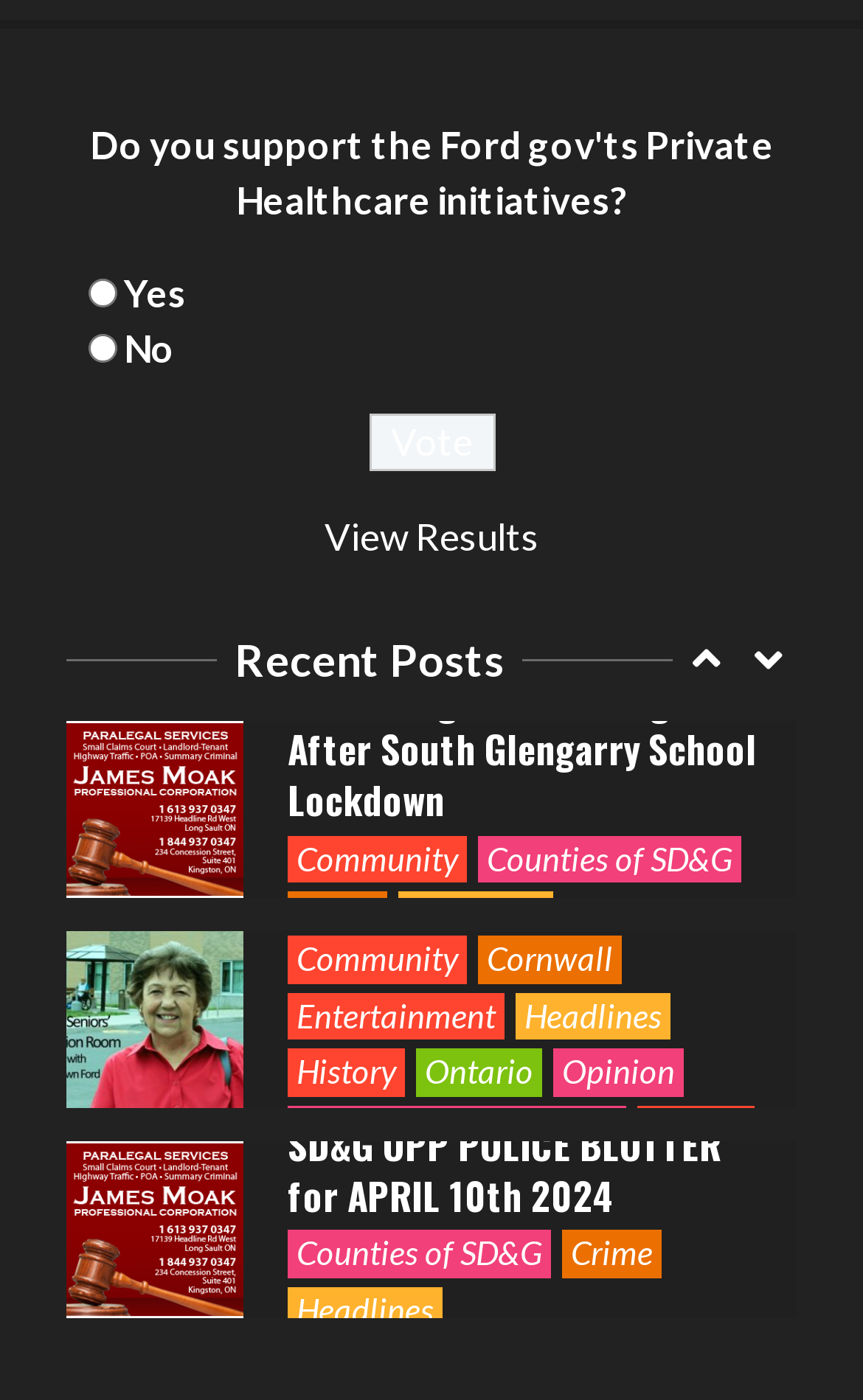Please determine the bounding box of the UI element that matches this description: View Results. The coordinates should be given as (top-left x, top-left y, bottom-right x, bottom-right y), with all values between 0 and 1.

[0.376, 0.366, 0.624, 0.399]